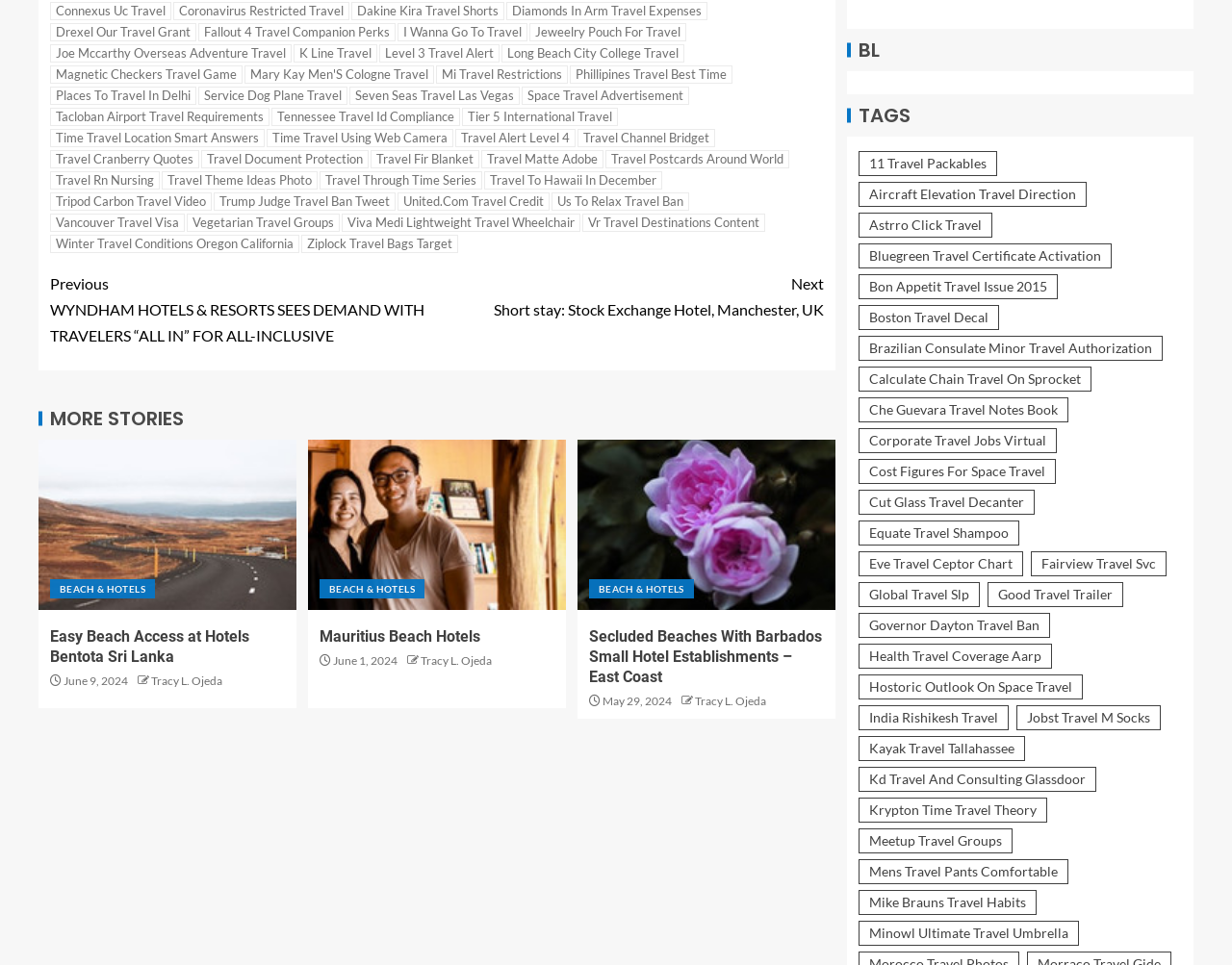Please determine the bounding box coordinates for the UI element described as: "Corporate Travel Jobs Virtual".

[0.697, 0.444, 0.858, 0.47]